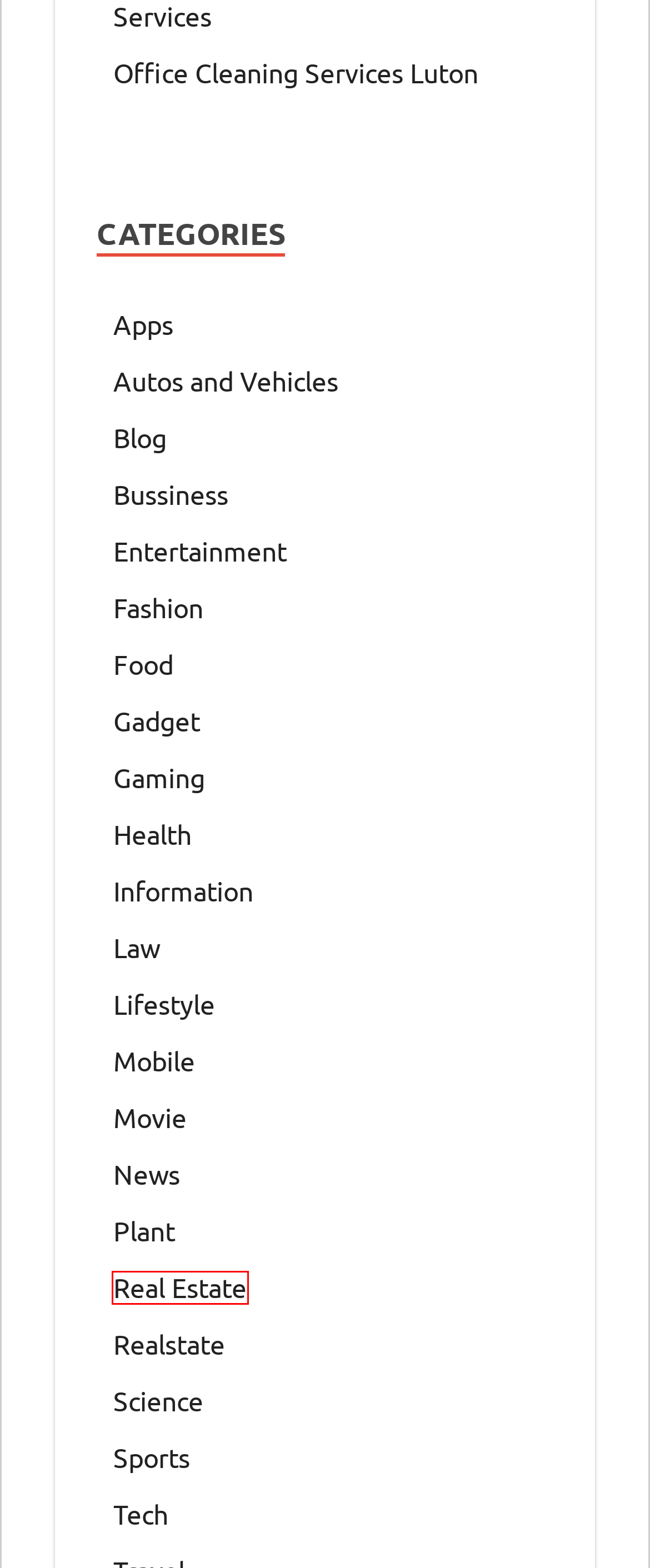Inspect the screenshot of a webpage with a red rectangle bounding box. Identify the webpage description that best corresponds to the new webpage after clicking the element inside the bounding box. Here are the candidates:
A. Law Archives - Buzz Craves
B. Science Archives - Buzz Craves
C. Autos and Vehicles Archives - Buzz Craves
D. Real Estate Archives - Buzz Craves
E. News Archives - Buzz Craves
F. Realstate Archives - Buzz Craves
G. Entertainment Archives - Buzz Craves
H. Lifestyle Archives - Buzz Craves

D